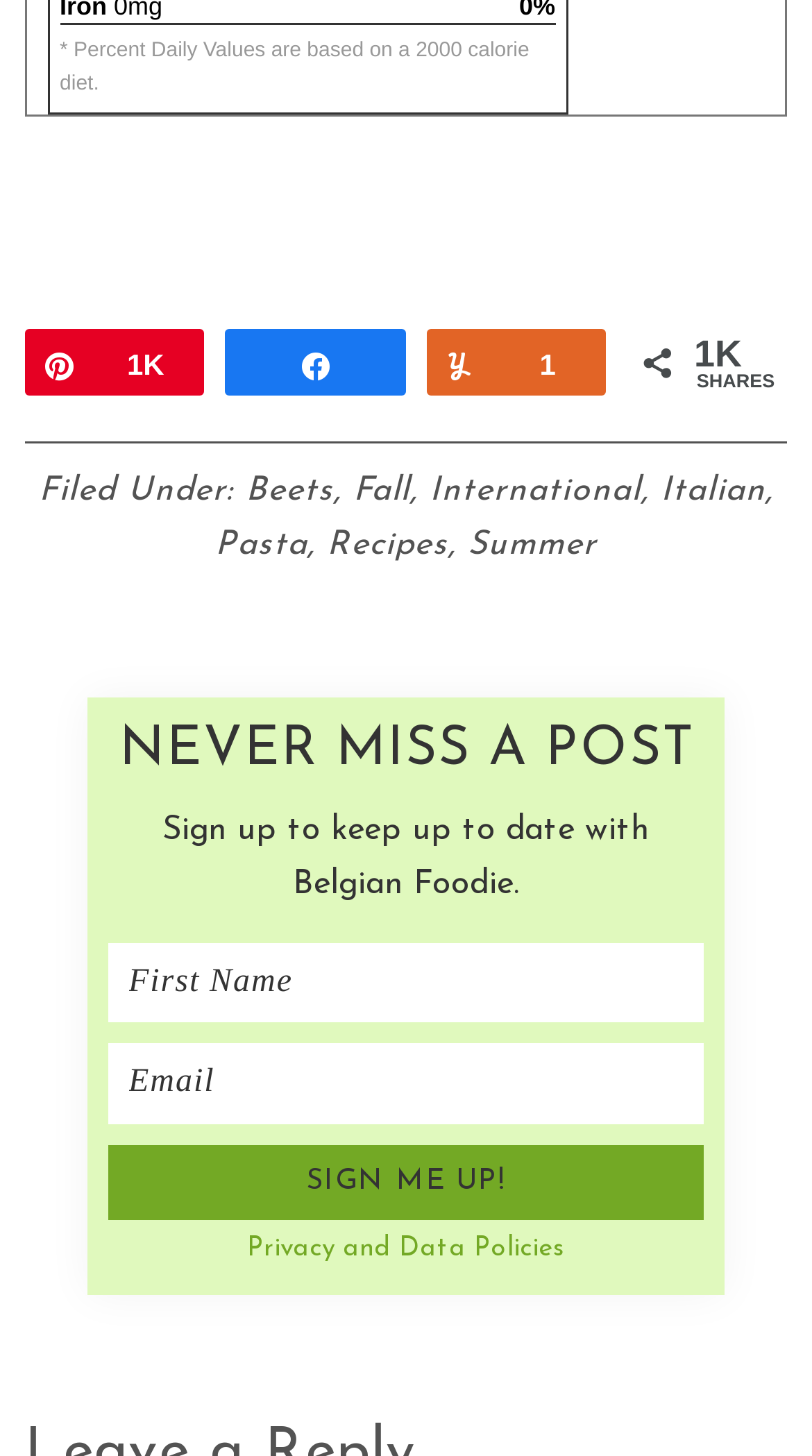What is the name of the website or author?
Look at the image and provide a short answer using one word or a phrase.

Belgian Foodie